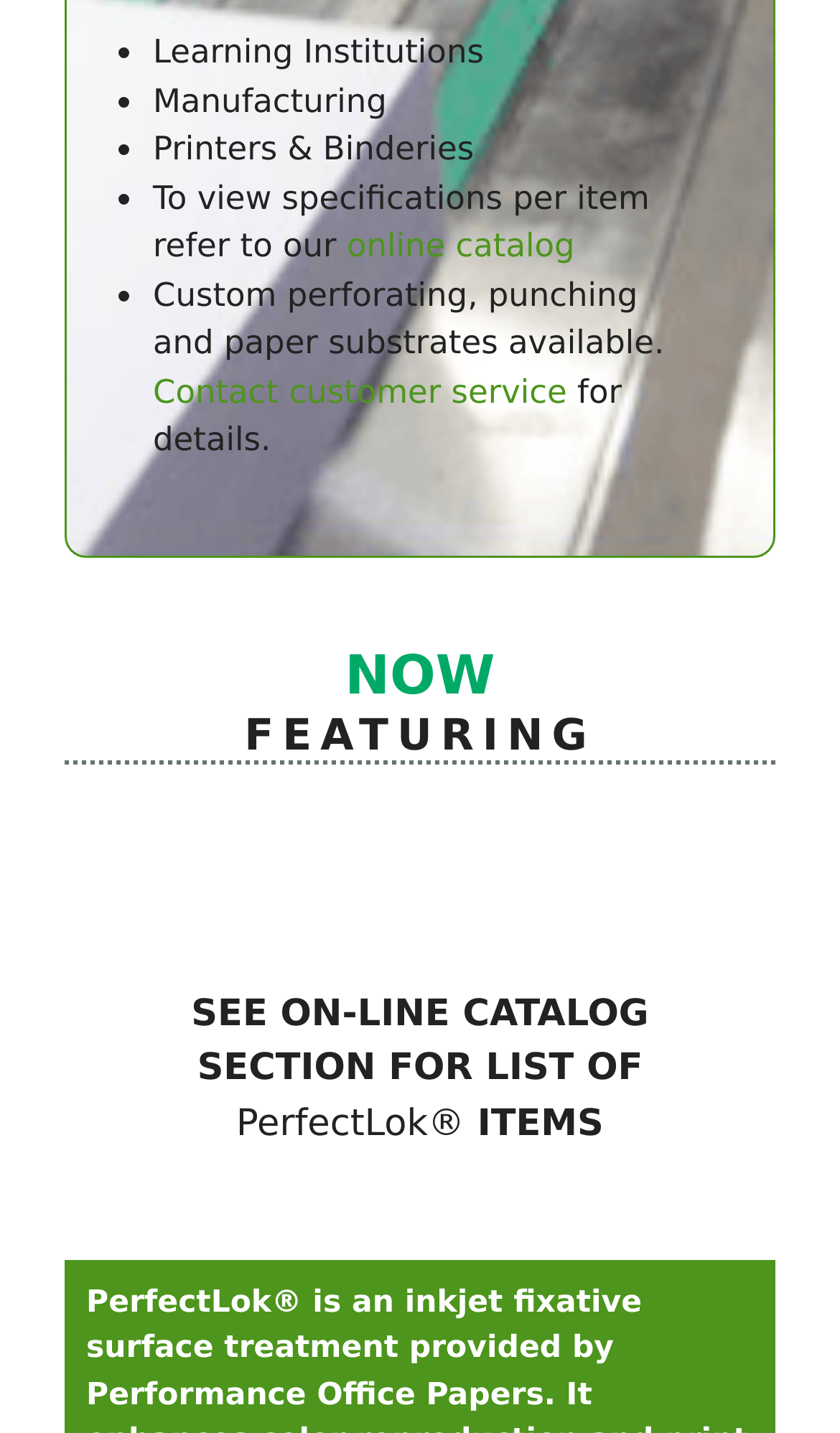Using details from the image, please answer the following question comprehensively:
What is the name of the featured product?

The heading 'NOW' and 'FEATURING' suggests that there is a featured product, and the link 'PerfectLok®' along with the image 'PerfectLok®' indicates that the featured product is PerfectLok®.